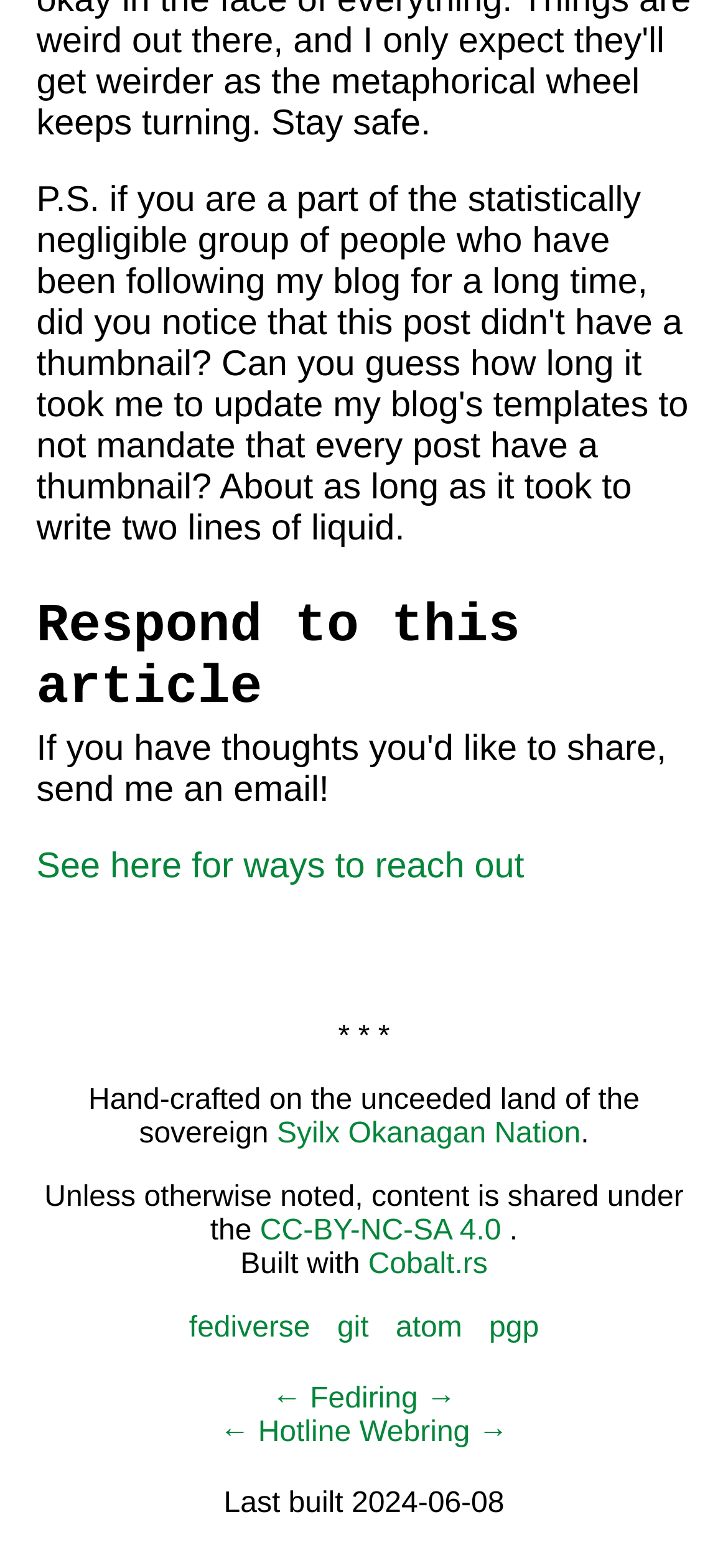Refer to the screenshot and give an in-depth answer to this question: What is the name of the tool used to build the webpage?

The webpage mentions the name of the tool used to build it in the text 'Built with Cobalt.rs'.